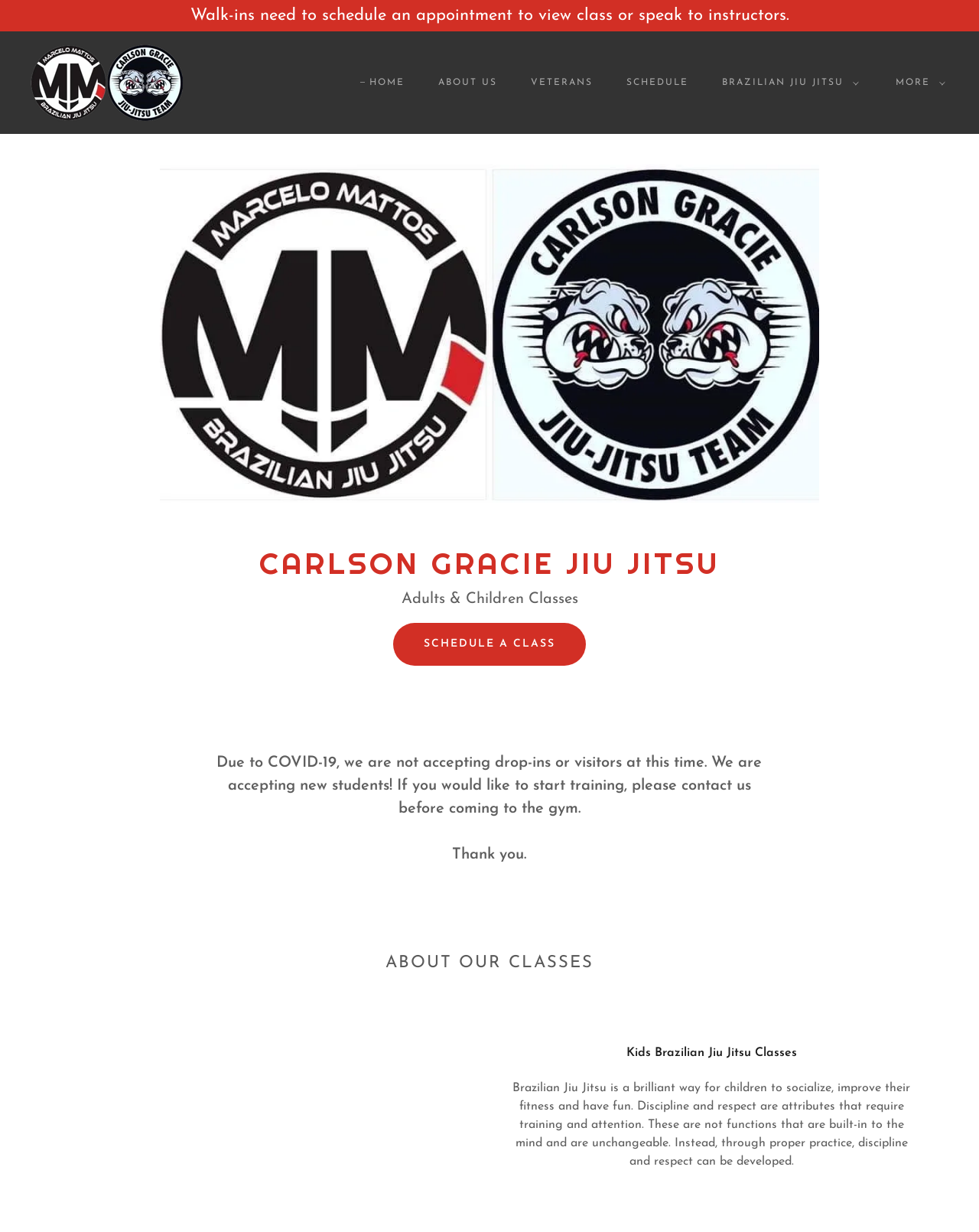Please identify the bounding box coordinates of the area that needs to be clicked to fulfill the following instruction: "Download on the App Store."

None